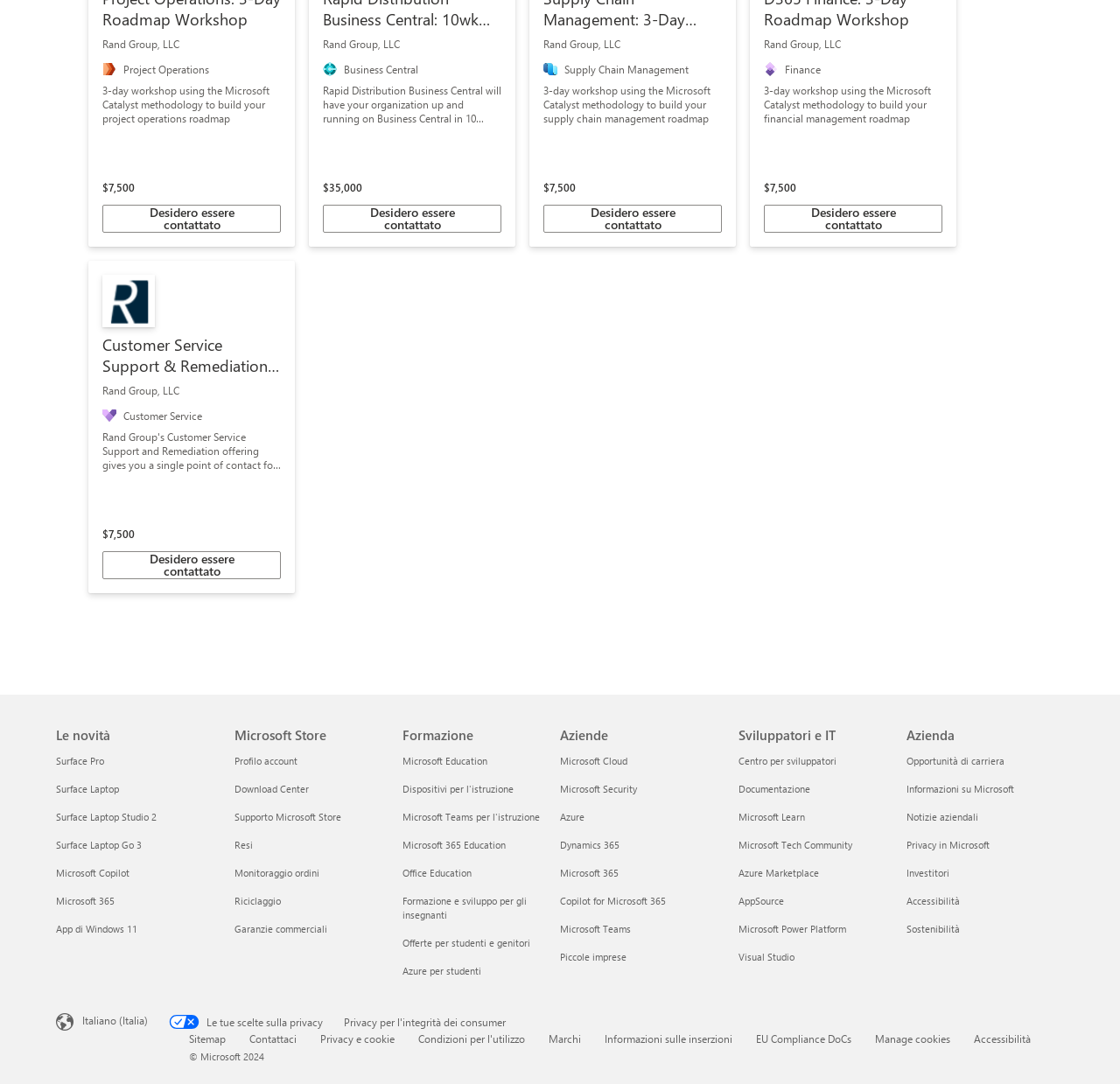Please find the bounding box for the UI element described by: "Microsoft Teams per l'istruzione".

[0.359, 0.747, 0.482, 0.759]